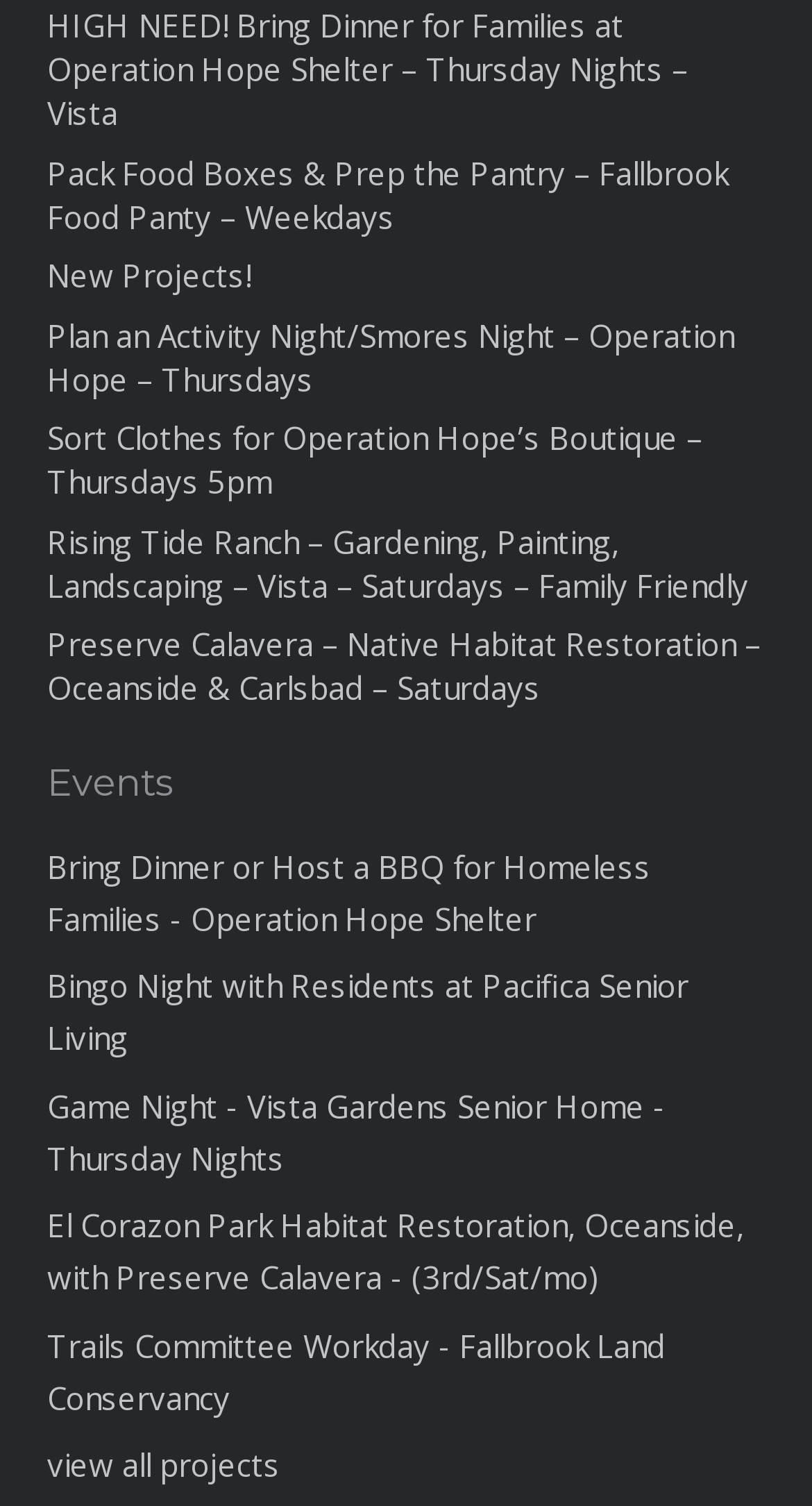What type of event is 'Bingo Night with Residents at Pacifica Senior Living'?
Using the screenshot, give a one-word or short phrase answer.

Social activity